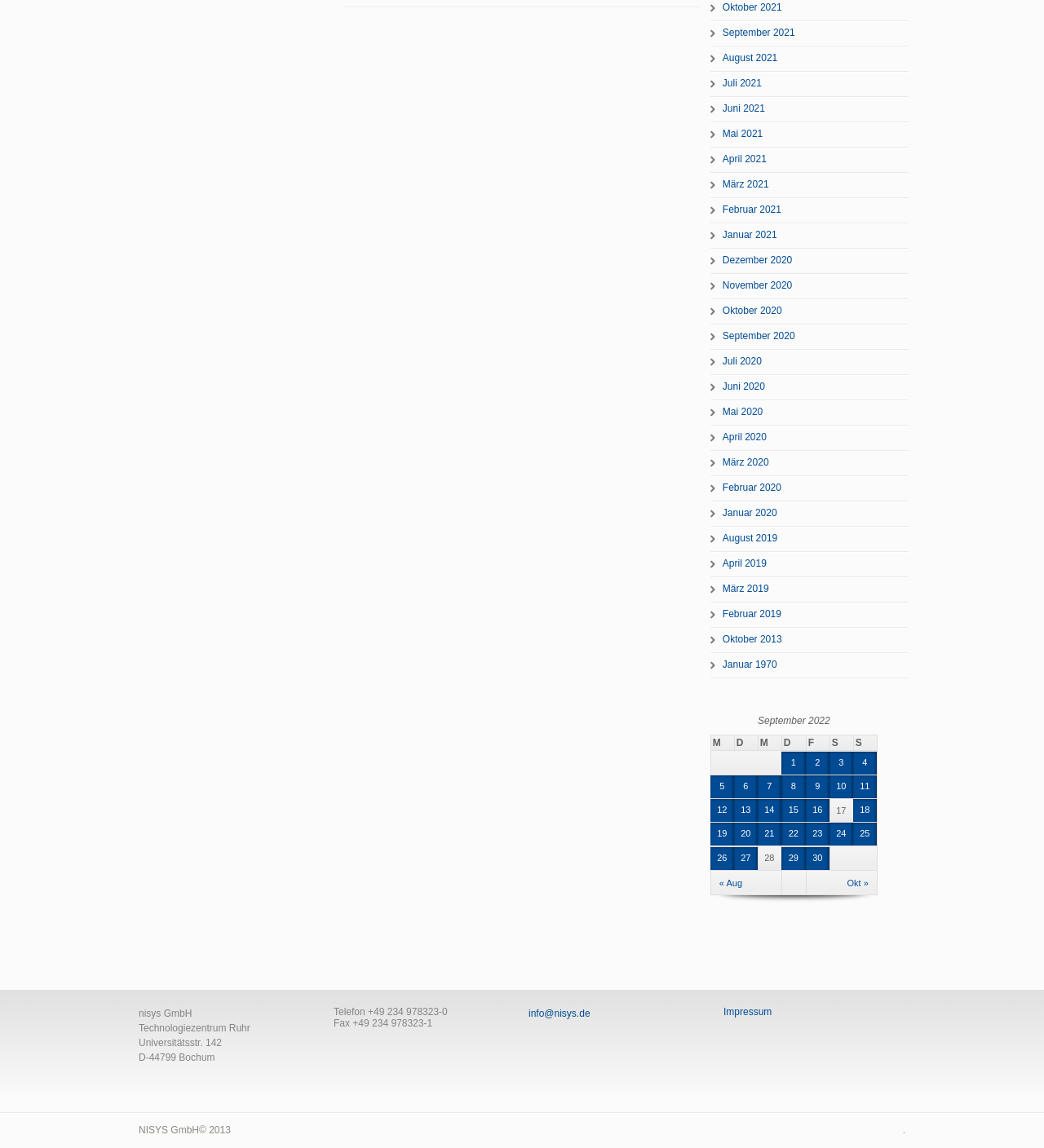Analyze the image and answer the question with as much detail as possible: 
What is the title of the table?

I examined the table on the webpage and found the caption, which is 'September 2022', indicating the title of the table.